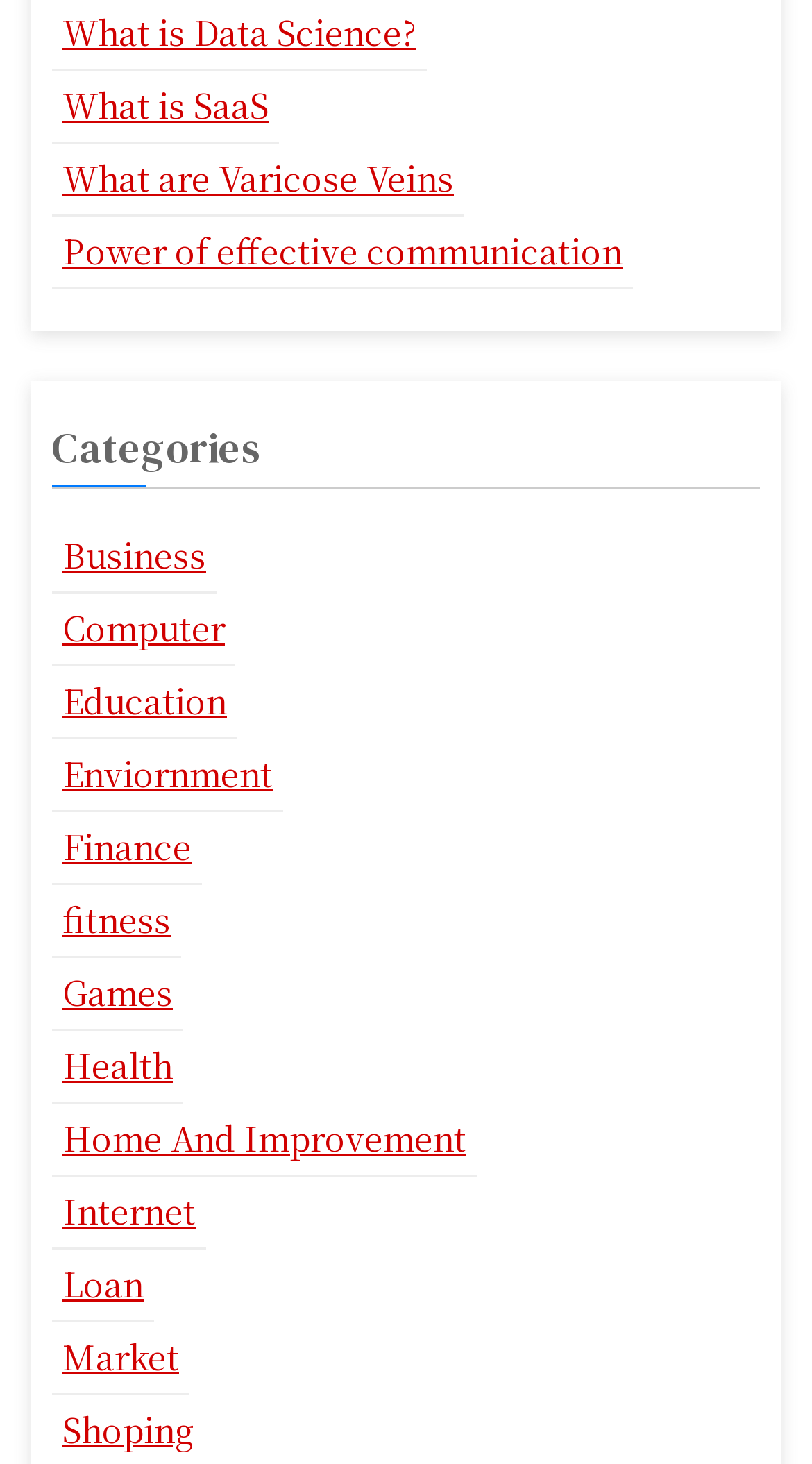Provide a one-word or short-phrase response to the question:
What is the last category listed?

Loan